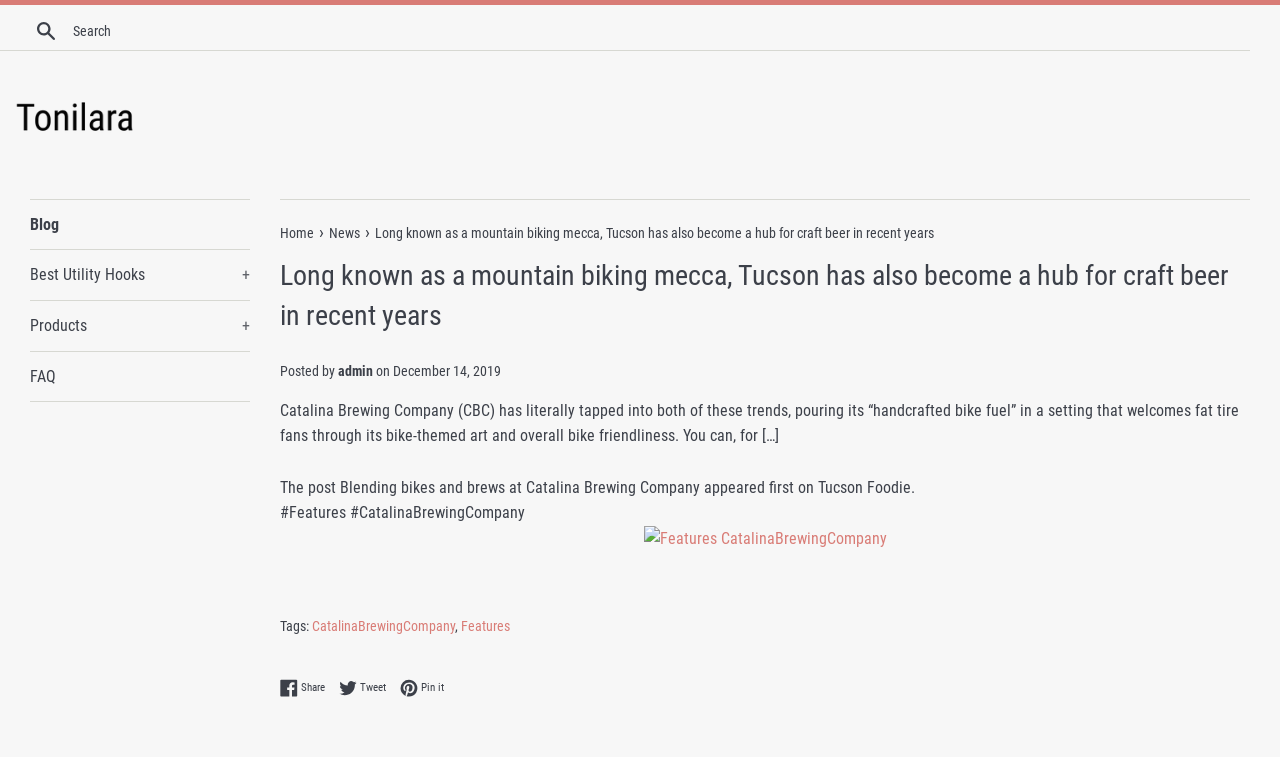Explain the webpage's layout and main content in detail.

The webpage appears to be a blog post about Catalina Brewing Company, a brewery that combines mountain biking and craft beer. At the top of the page, there is a search bar with a search button and a search box. Below the search bar, there is a horizontal separator line.

On the top-left corner, there is a link to "Tonilara" with an accompanying image. To the right of this link, there is a vertical menu with links to "Blog", "Best Utility Hooks", "Products", and "FAQ".

The main content of the page is divided into sections. The first section has a navigation menu with links to "Home" and "News". Below this, there is a paragraph of text that introduces the topic of mountain biking and craft beer in Tucson.

The main article section has a header with the same text as the introduction. Below the header, there is a section with the author's name, "admin", and the date of the post, "December 14, 2019". The main article text describes Catalina Brewing Company and its bike-themed art and overall bike friendliness.

At the bottom of the article, there are links to share the post on social media platforms, including Facebook, Twitter, and Pinterest. There are also tags and categories listed, including "Features" and "CatalinaBrewingCompany", with accompanying images.